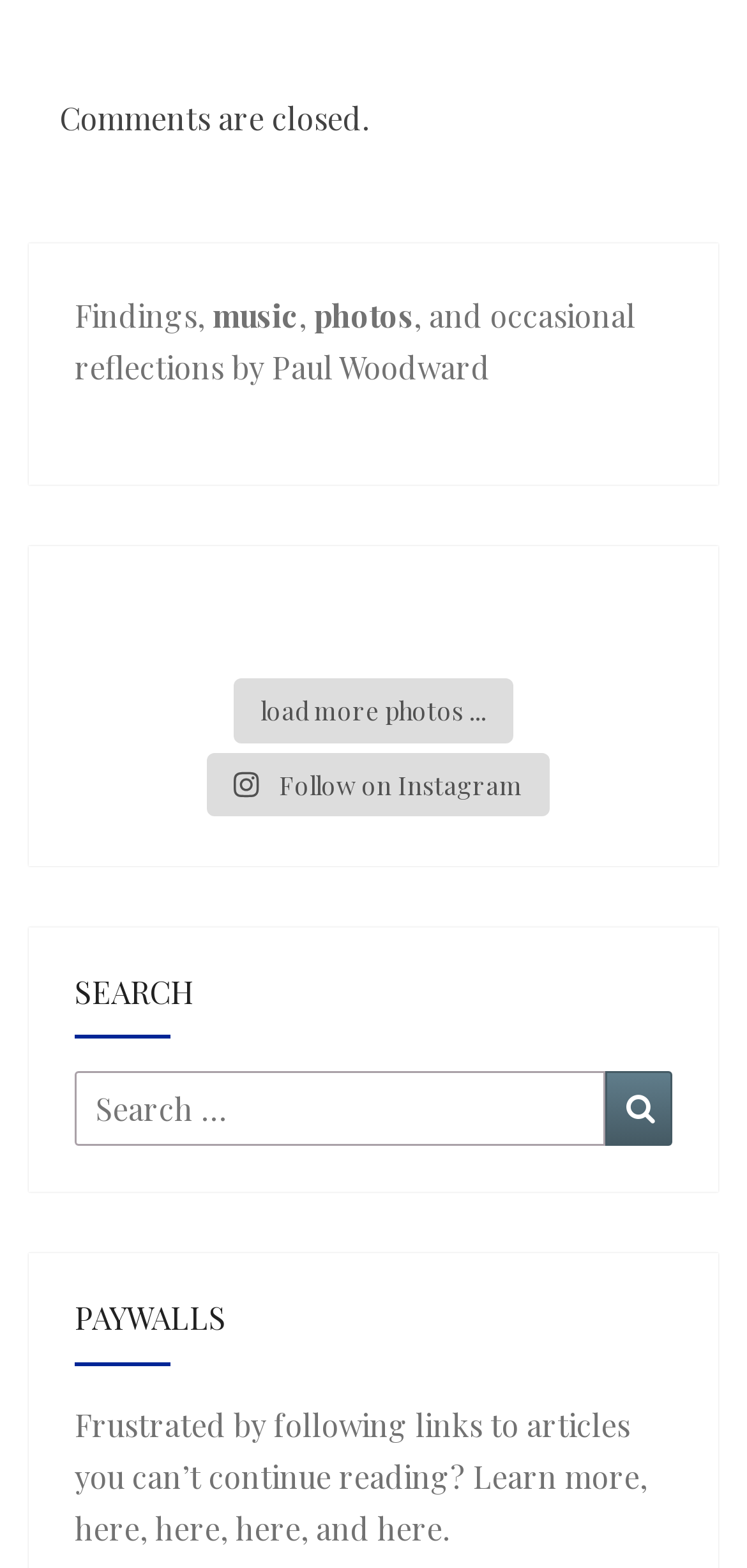What is the author's name?
Answer the question with a single word or phrase derived from the image.

Paul Woodward